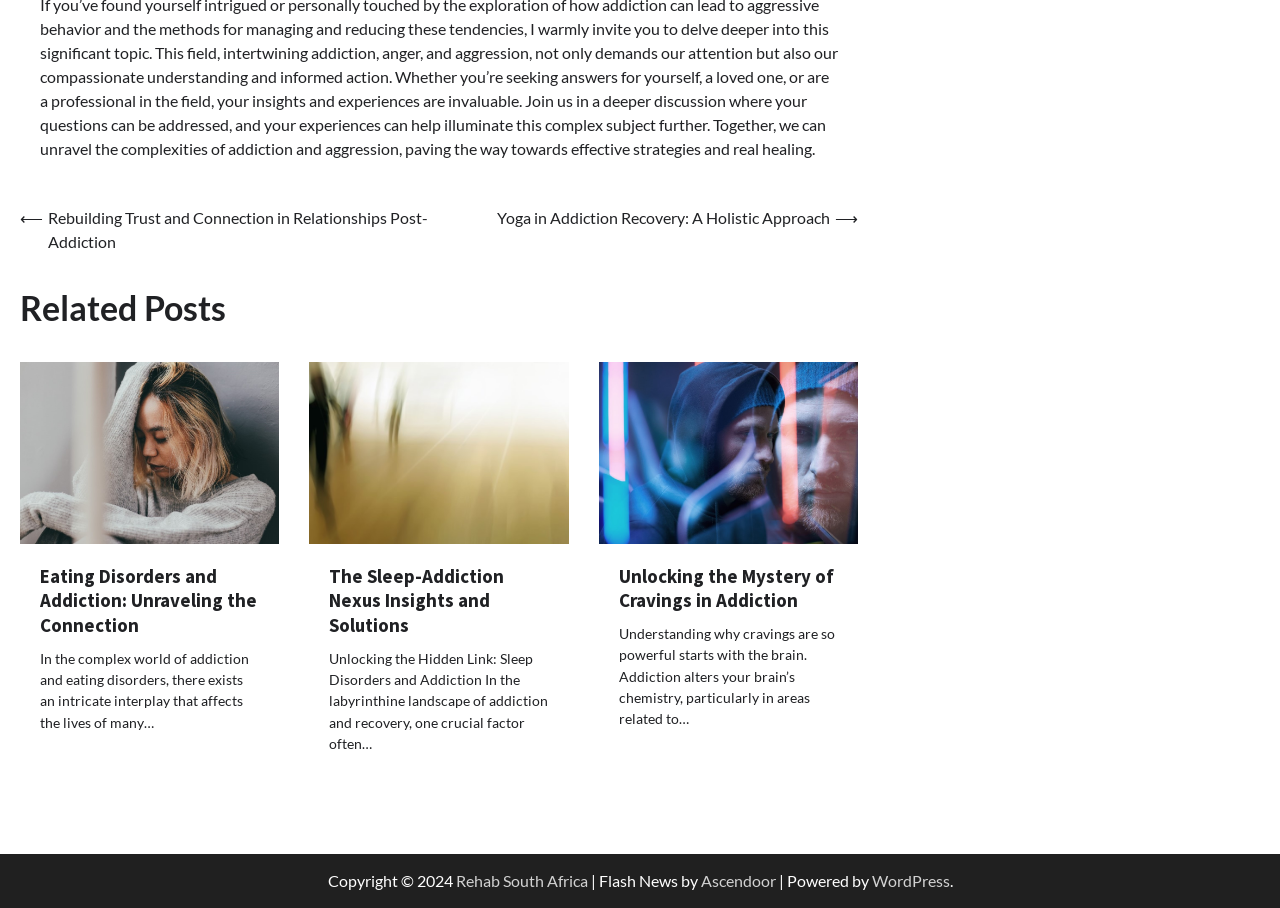Respond with a single word or phrase to the following question:
How many related posts are displayed on the webpage?

3